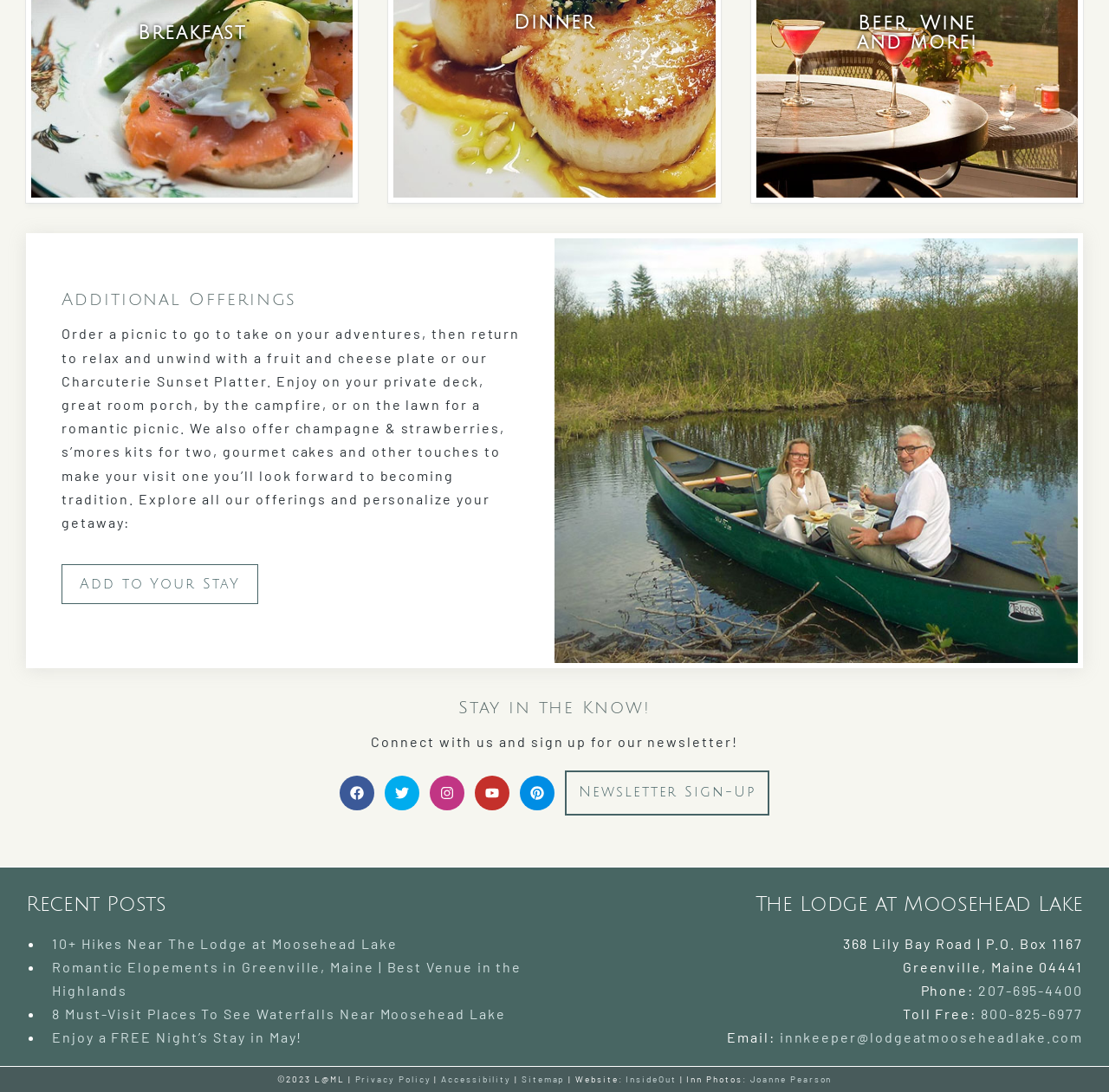What is the phone number of the lodge?
Answer the question with as much detail as you can, using the image as a reference.

I found the answer by looking at the static text element with the text 'Phone:' and the link element with the text '207-695-4400' located at the bottom of the page, which seems to be the phone number of the lodge.